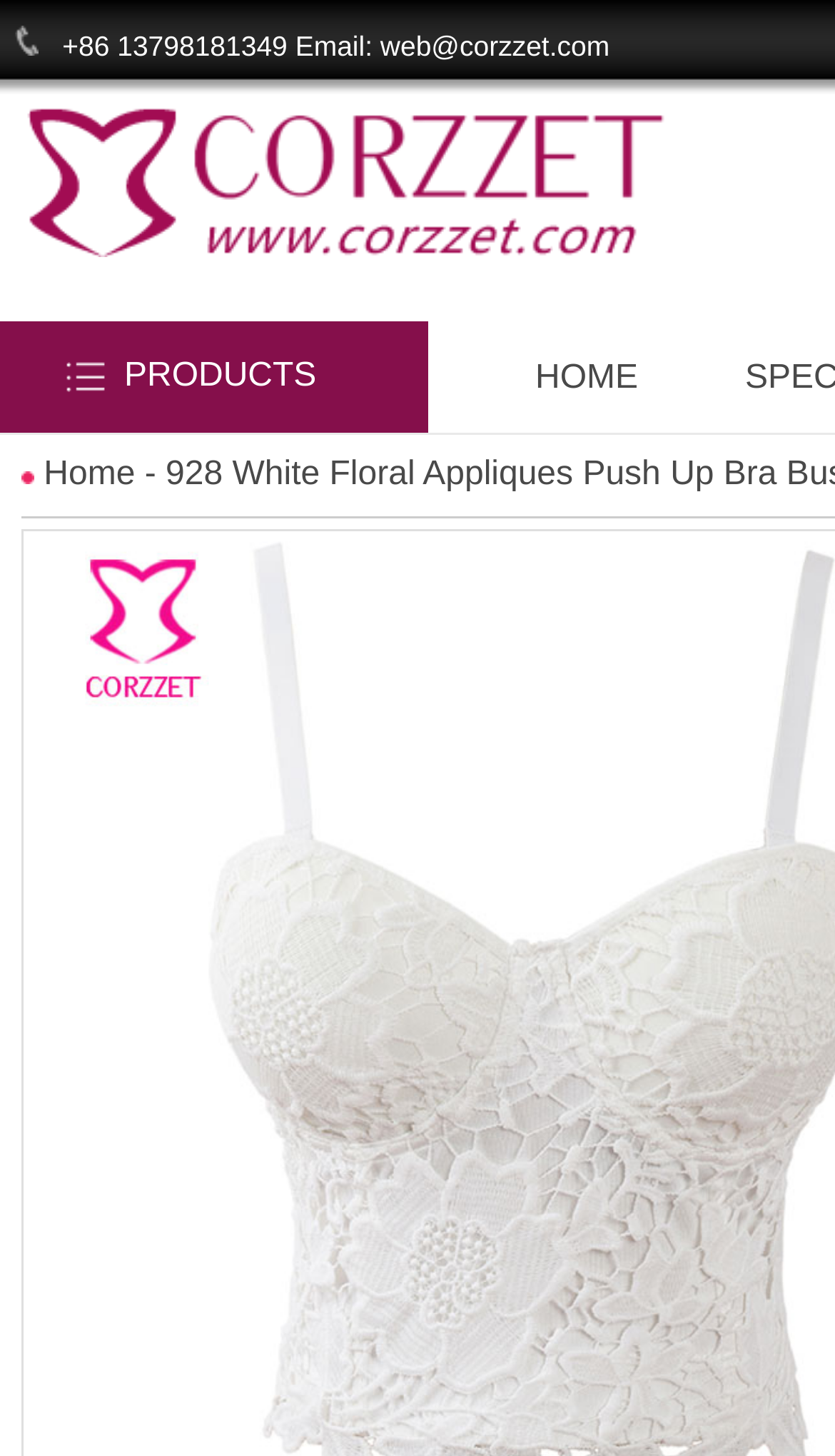What is the category of products shown on the webpage?
Answer briefly with a single word or phrase based on the image.

Lingerie